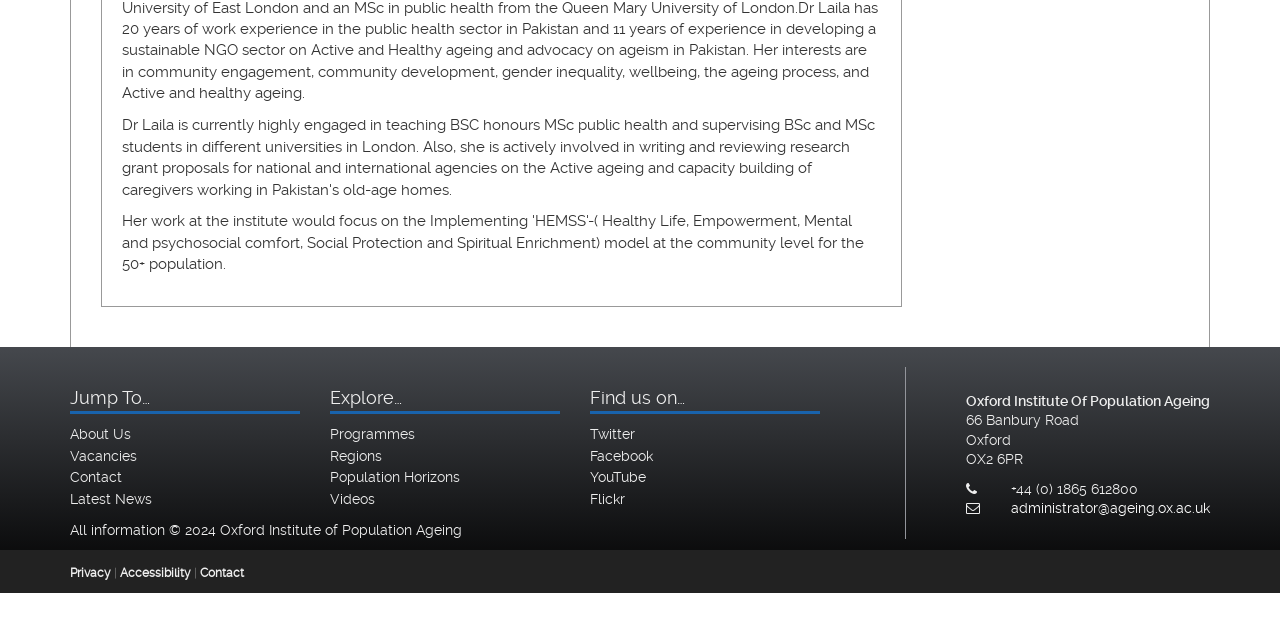Based on the description "About Us", find the bounding box of the specified UI element.

[0.055, 0.666, 0.102, 0.691]